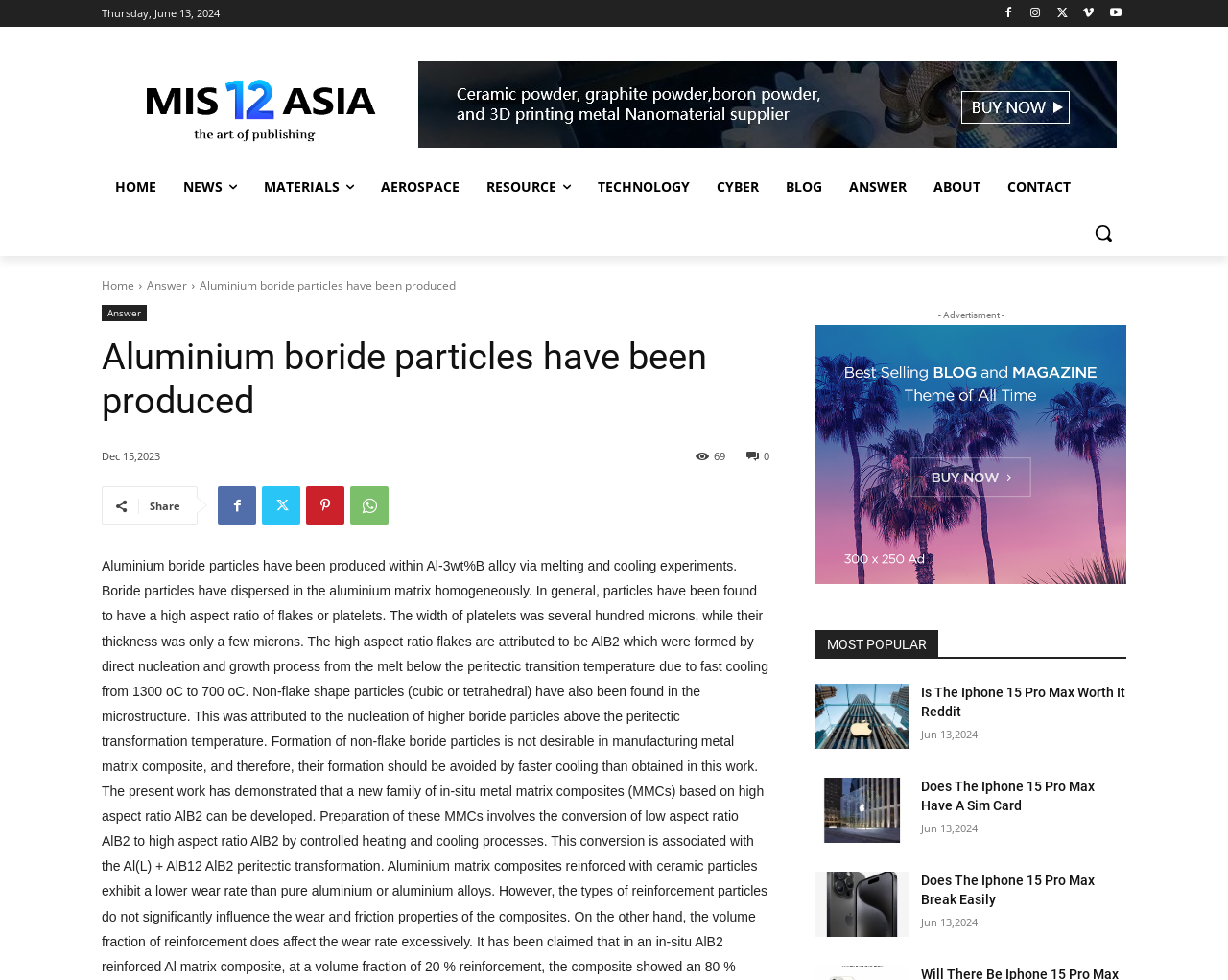Please give a concise answer to this question using a single word or phrase: 
What is the date of the current news article?

June 13, 2024